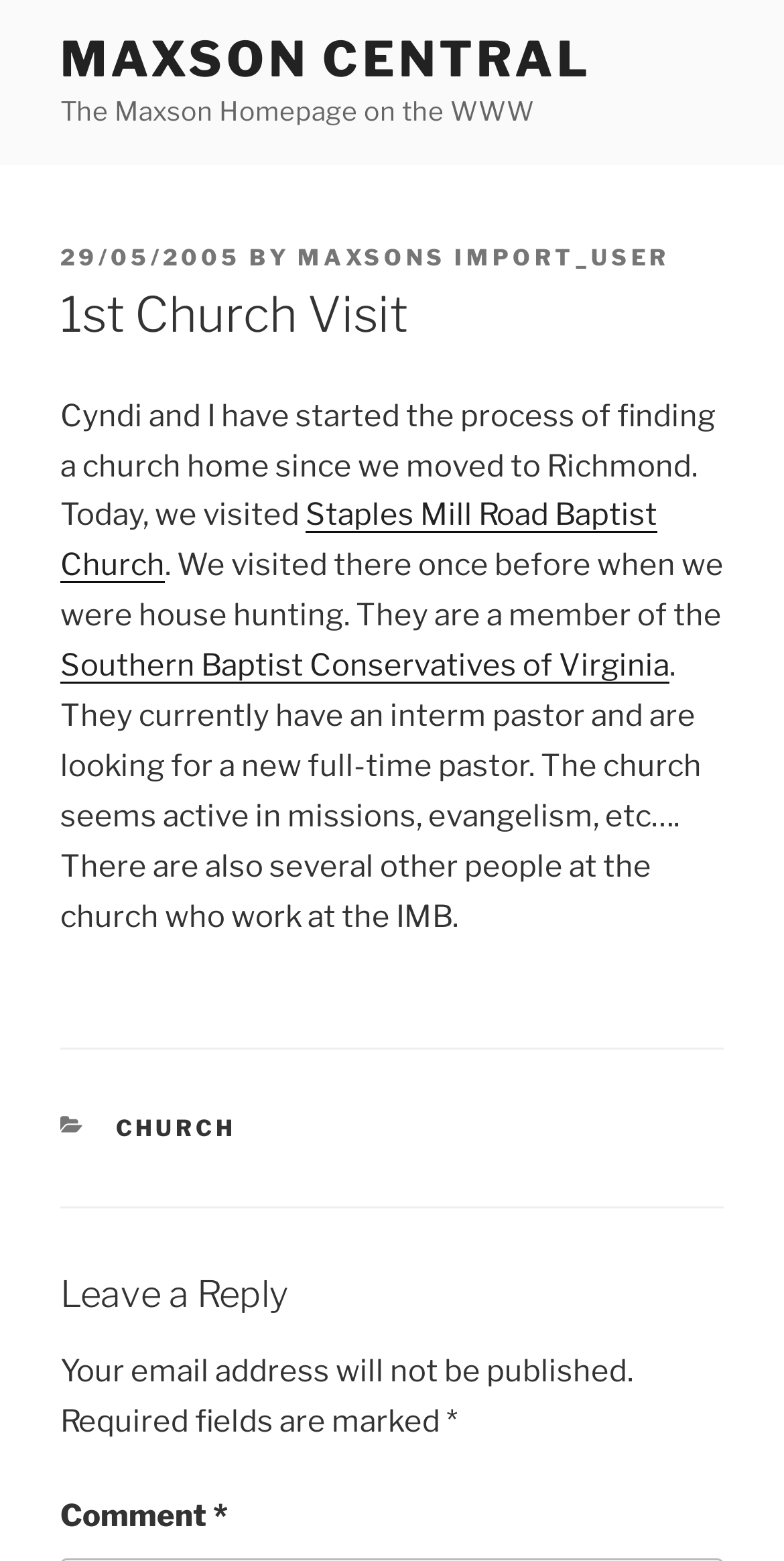Determine the main headline of the webpage and provide its text.

1st Church Visit